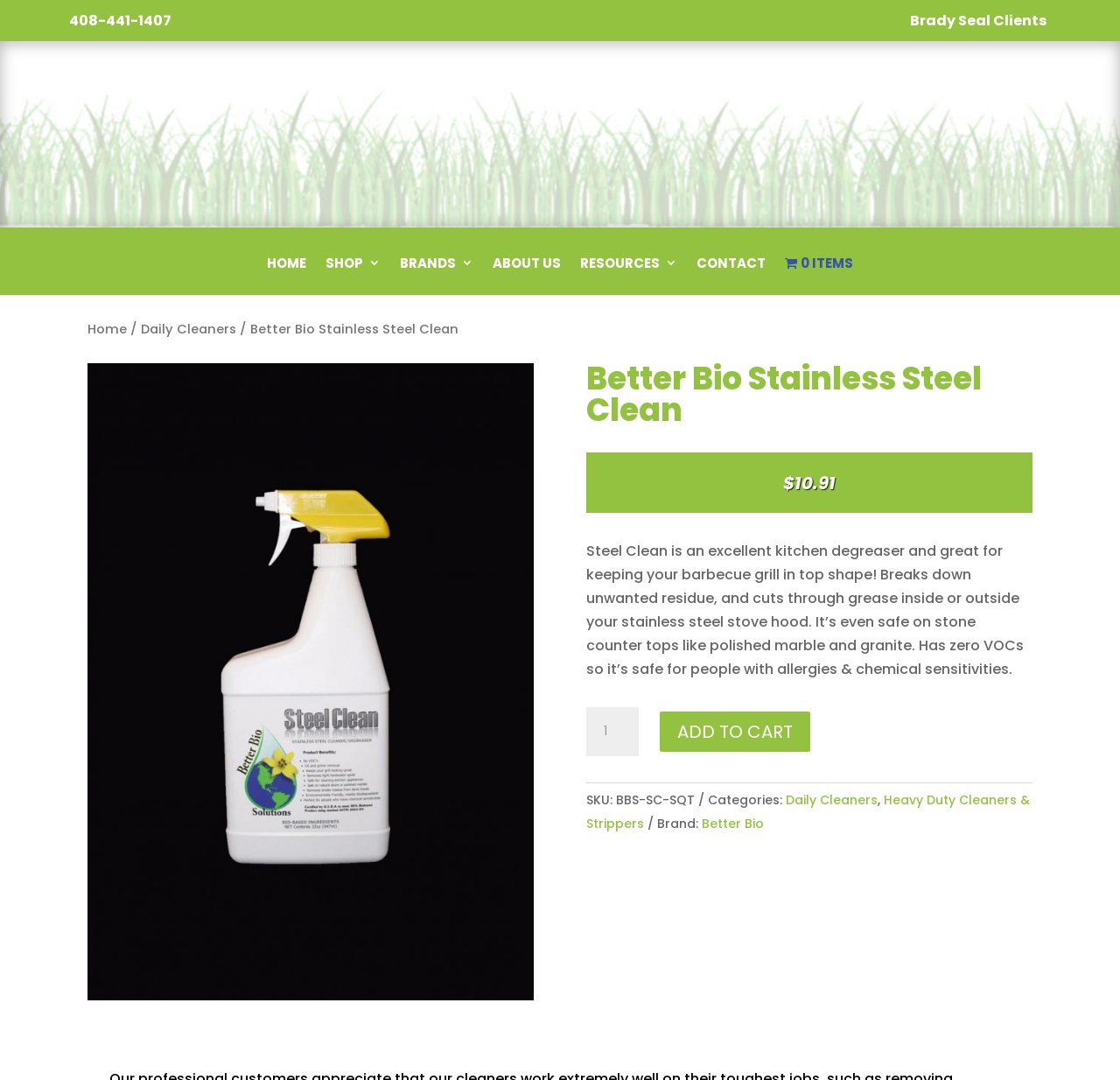Specify the bounding box coordinates of the region I need to click to perform the following instruction: "Search Classical Music Daily". The coordinates must be four float numbers in the range of 0 to 1, i.e., [left, top, right, bottom].

None